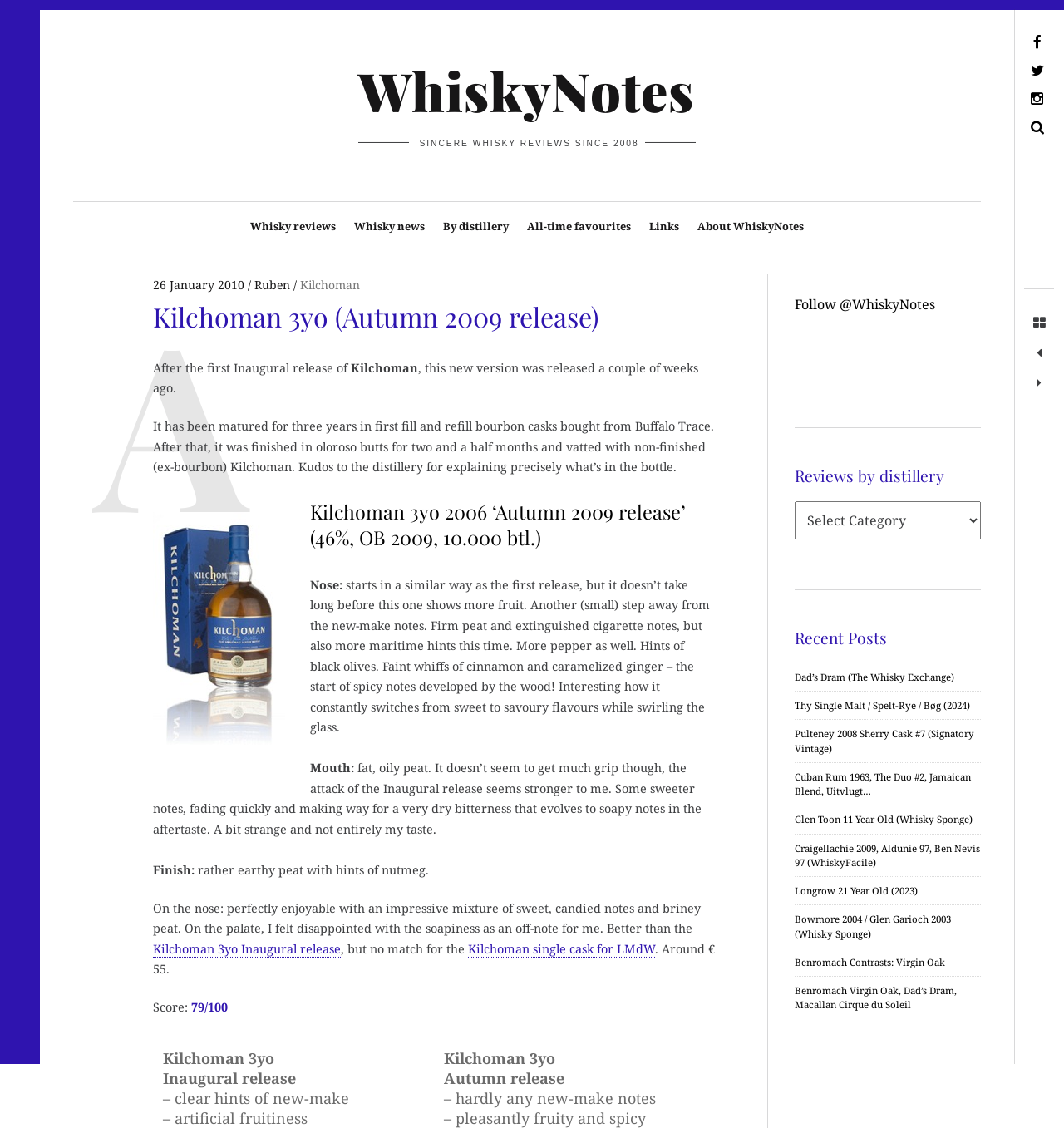What is the score of the whisky review?
Please provide an in-depth and detailed response to the question.

The score of the whisky review can be found at the bottom of the webpage, in the section 'Score:' which has a bounding box with coordinates [0.144, 0.886, 0.18, 0.9]. The score is displayed as '79/100'.